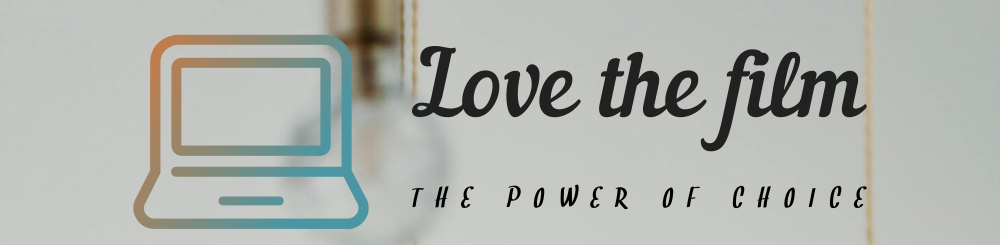Detail all significant aspects of the image you see.

The image prominently features the title "Love the film" alongside the phrase "THE POWER OF CHOICE." It is styled in an elegant font that conveys a sense of importance and creativity. To the left, there is an outline icon of a laptop, subtly integrated into the design, hinting at themes of digital engagement and film appreciation. The background has a soft, blurred aesthetic, providing a warm and inviting context that enhances the readability of the text. This visual representation encapsulates the essence of the content, likely relating to internet marketing strategies focused on innovation and decision-making in the film industry.